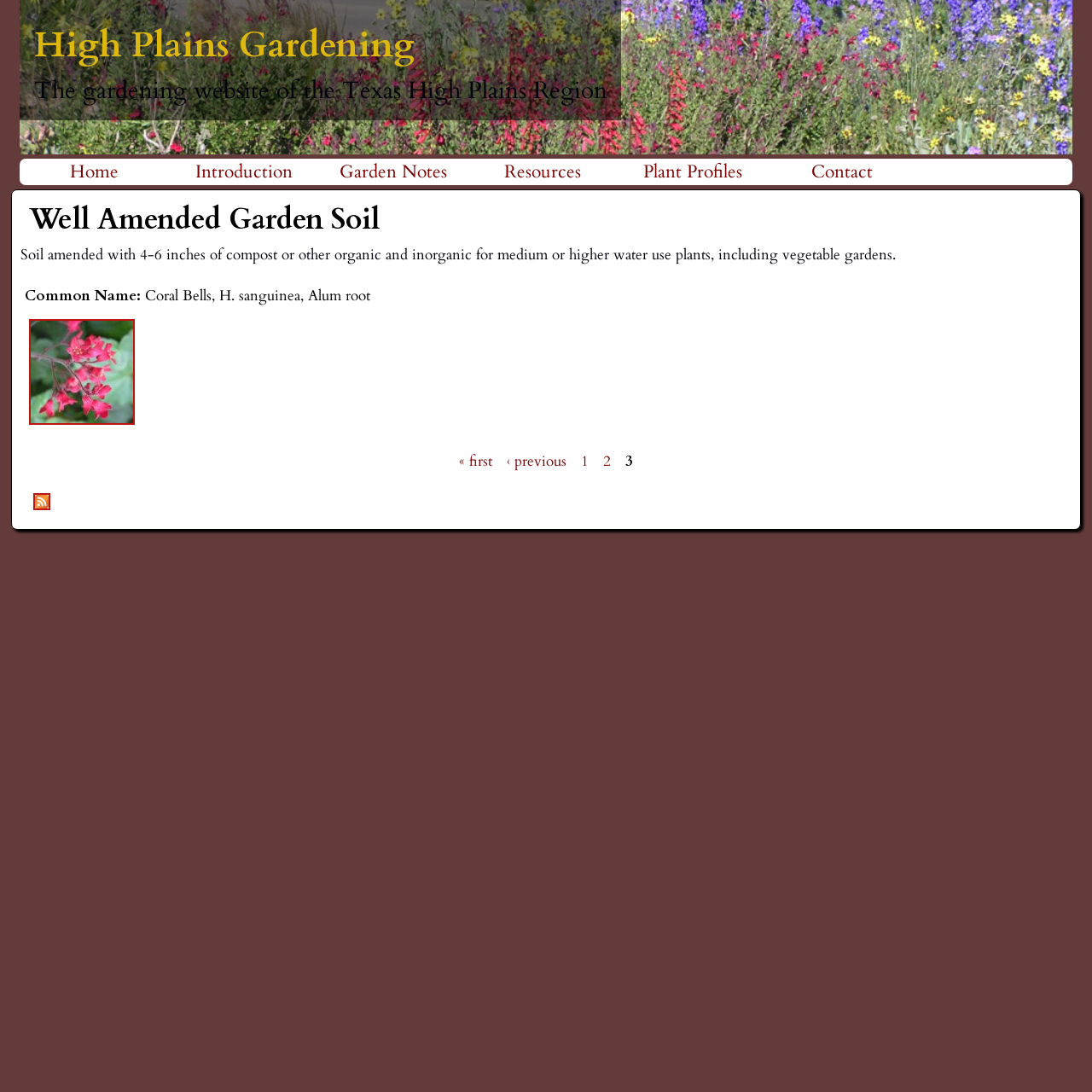Based on the image, provide a detailed response to the question:
How many pages are there in this section?

The webpage shows pagination links, including '« first', '‹ previous', '1', '2', and '3', indicating that there are at least three pages in this section.